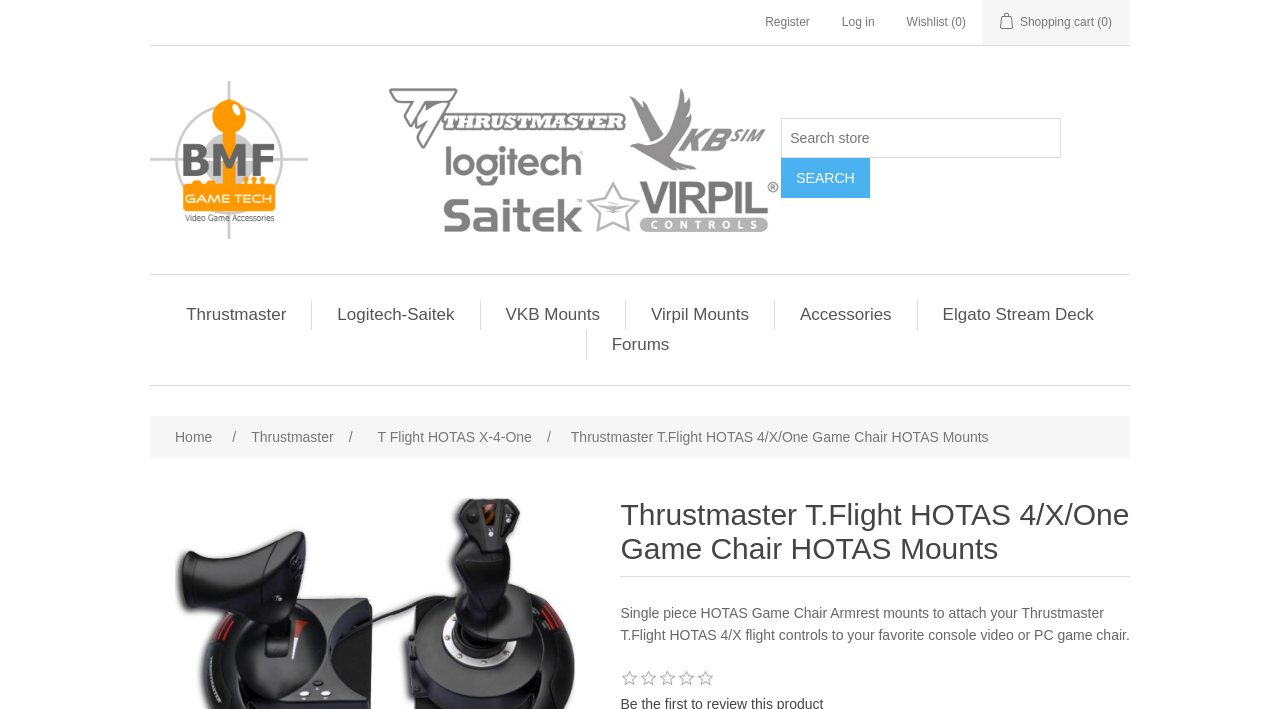Please find the bounding box coordinates of the element that needs to be clicked to perform the following instruction: "Search for products". The bounding box coordinates should be four float numbers between 0 and 1, represented as [left, top, right, bottom].

[0.61, 0.167, 0.829, 0.223]